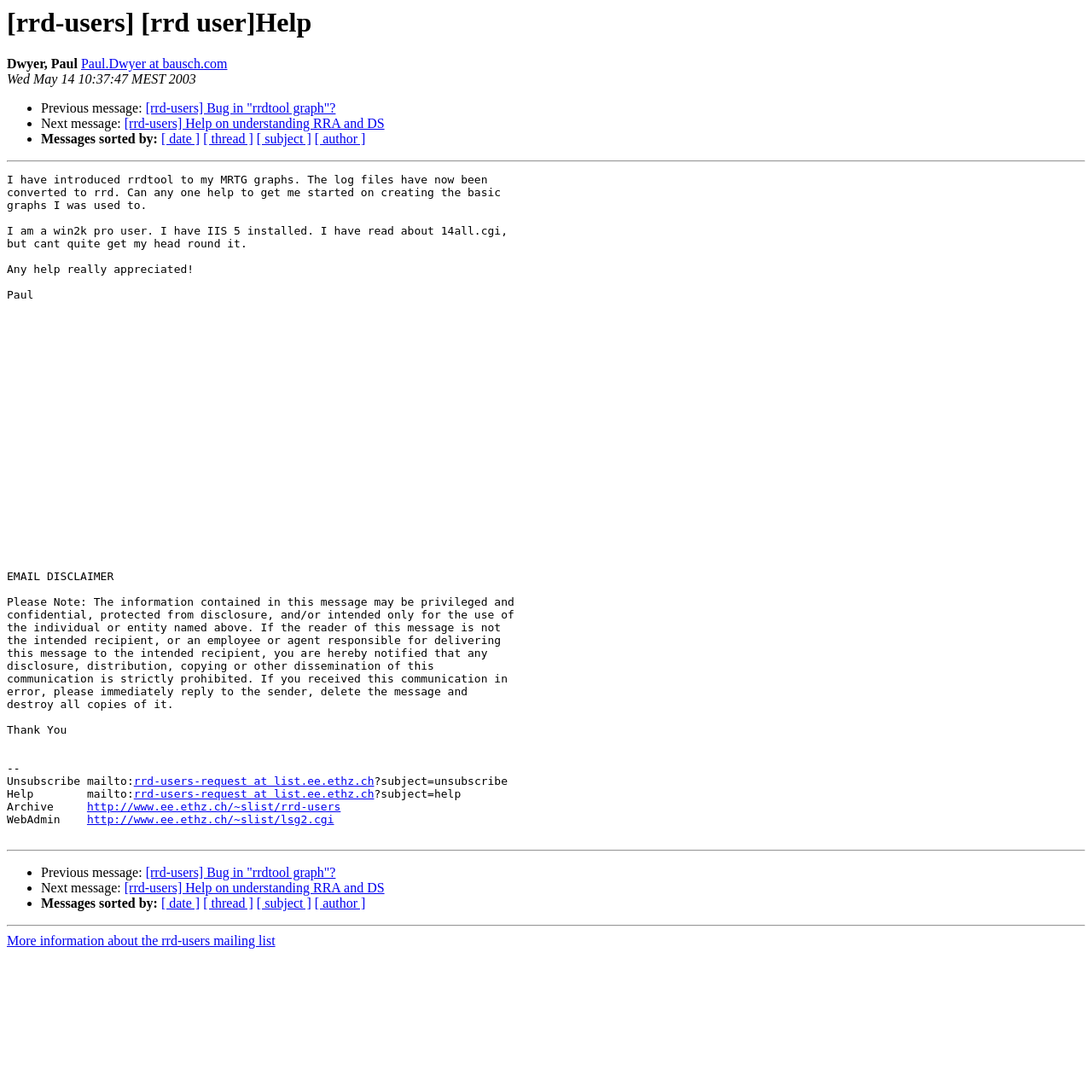What are the options to sort messages by?
Please describe in detail the information shown in the image to answer the question.

The options to sort messages by can be found in the links located at the bottom of the webpage, which are 'date', 'thread', 'subject', and 'author'. These links are part of the 'Messages sorted by:' section.